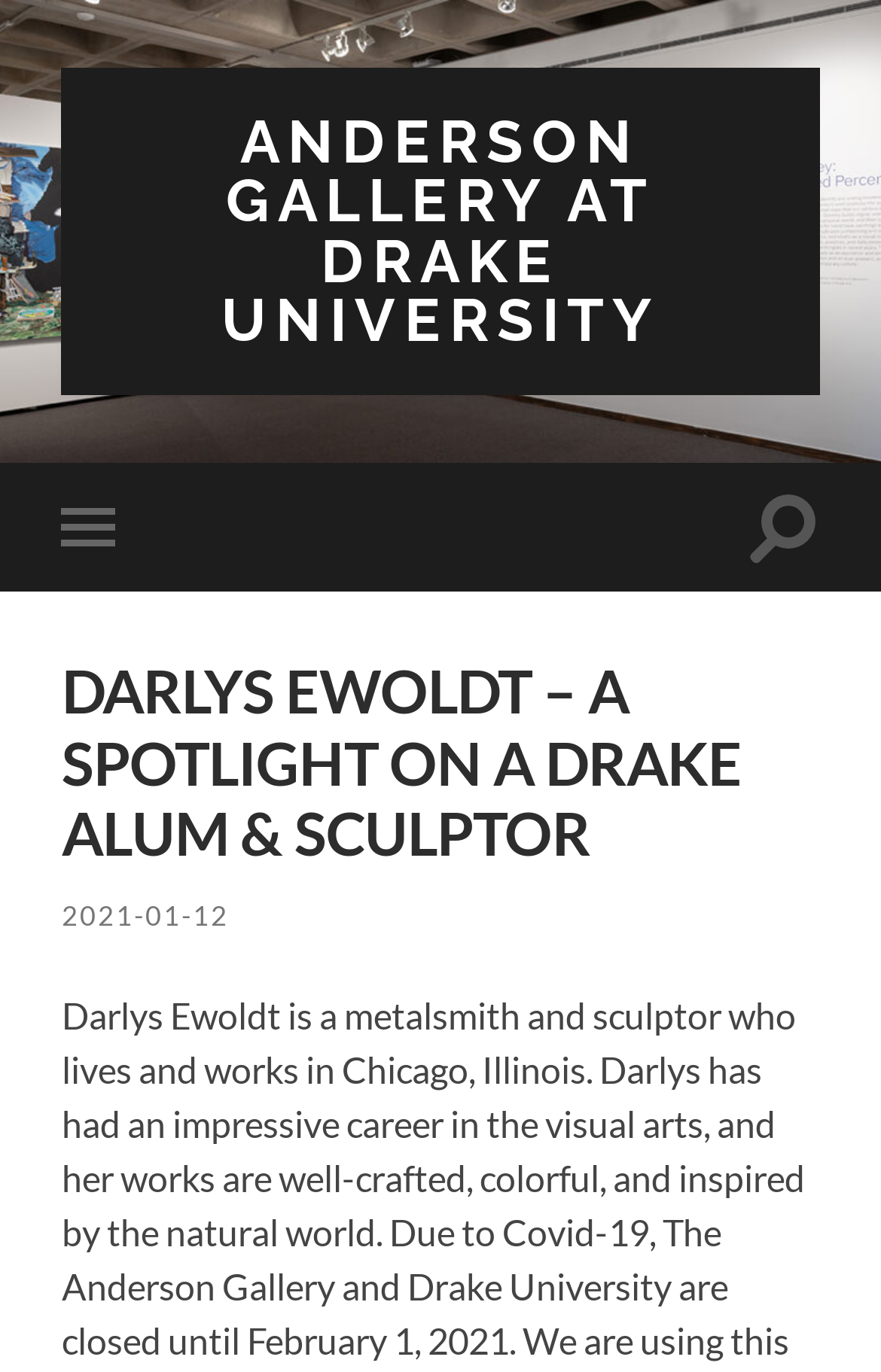Can you find and generate the webpage's heading?

DARLYS EWOLDT – A SPOTLIGHT ON A DRAKE ALUM & SCULPTOR